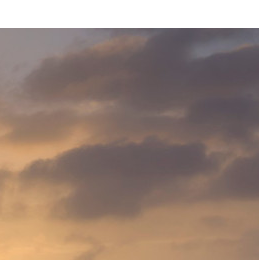What atmosphere is evoked?
Based on the screenshot, provide a one-word or short-phrase response.

Tranquil